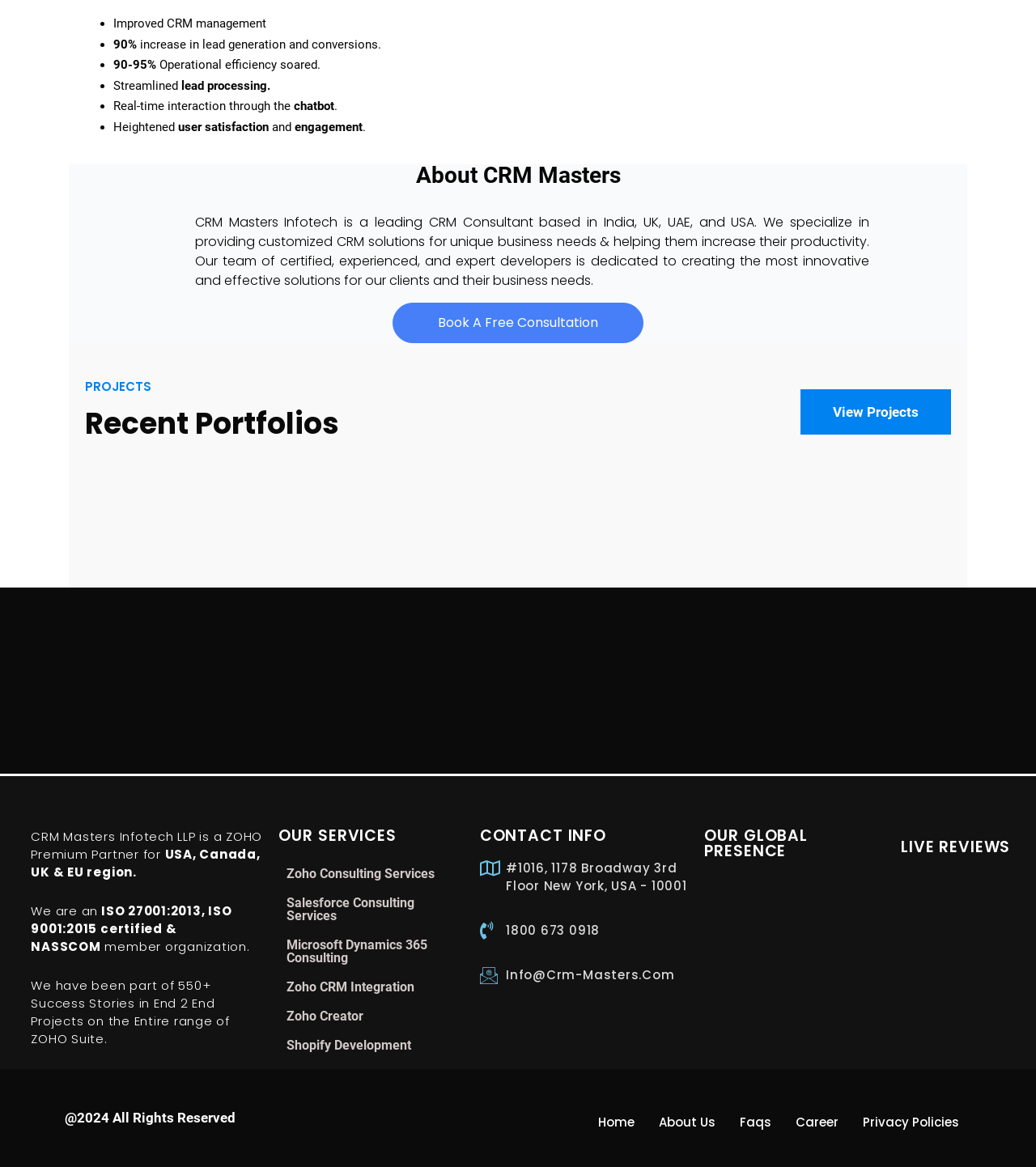Using the information in the image, give a comprehensive answer to the question: 
What is the certification mentioned for CRM Masters Infotech?

The certifications are mentioned in the text, stating that CRM Masters Infotech is 'an ISO 27001:2013, ISO 9001:2015 certified & NASSCOM member organization'.